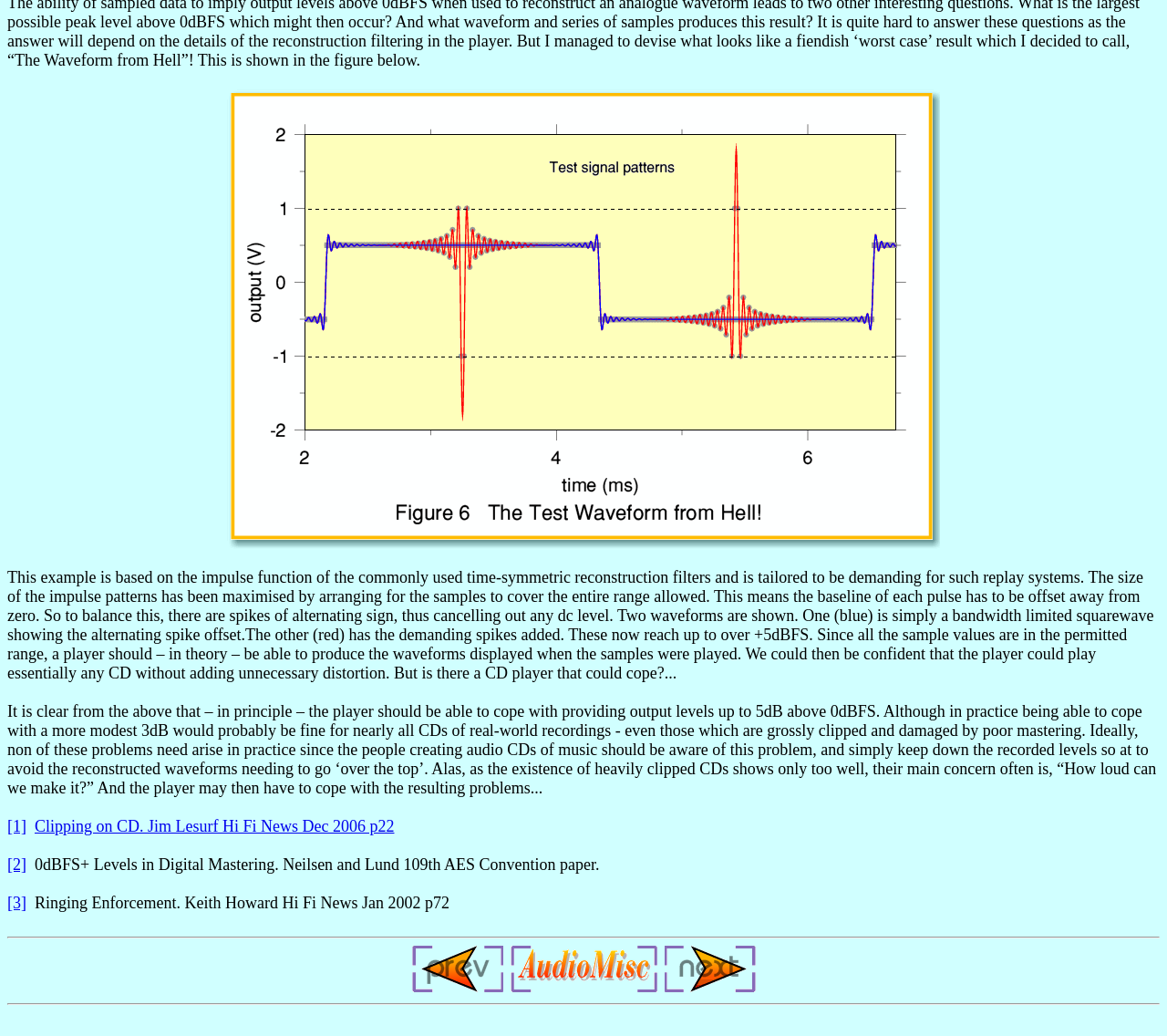Please answer the following question using a single word or phrase: 
What is the recommended maximum level for CD recordings?

3dB above 0dBFS